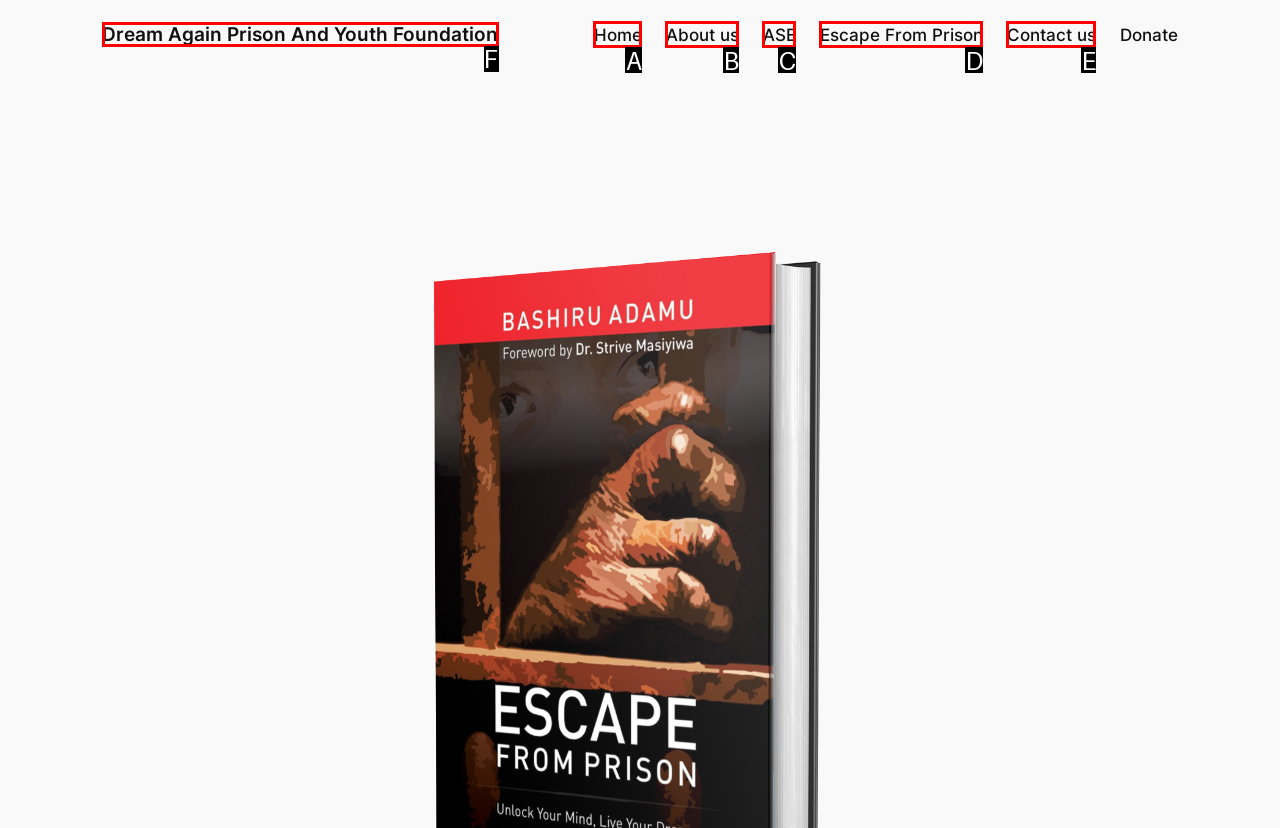Using the element description: About us, select the HTML element that matches best. Answer with the letter of your choice.

B